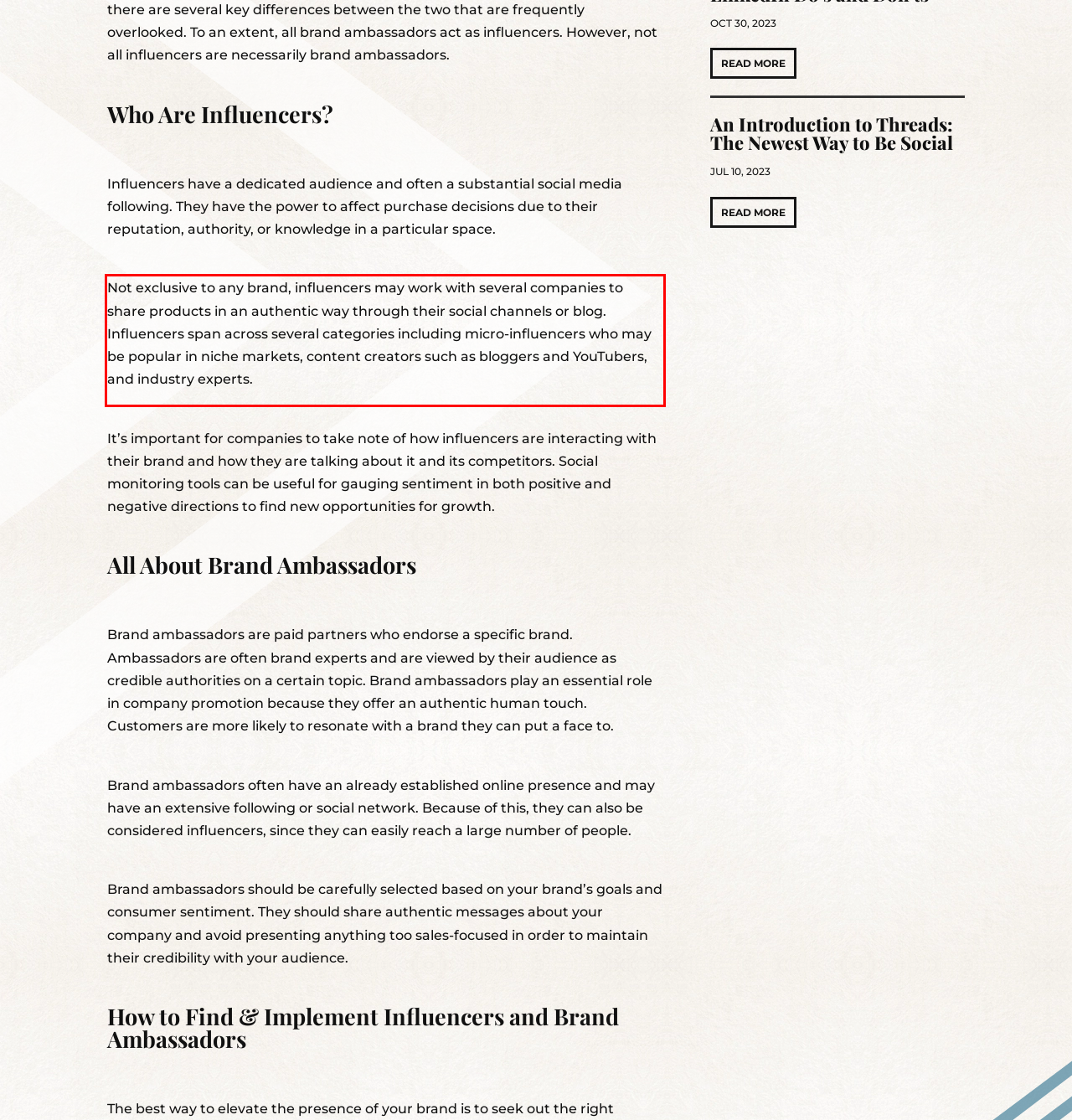You have a screenshot of a webpage with a red bounding box. Identify and extract the text content located inside the red bounding box.

Not exclusive to any brand, influencers may work with several companies to share products in an authentic way through their social channels or blog. Influencers span across several categories including micro-influencers who may be popular in niche markets, content creators such as bloggers and YouTubers, and industry experts.